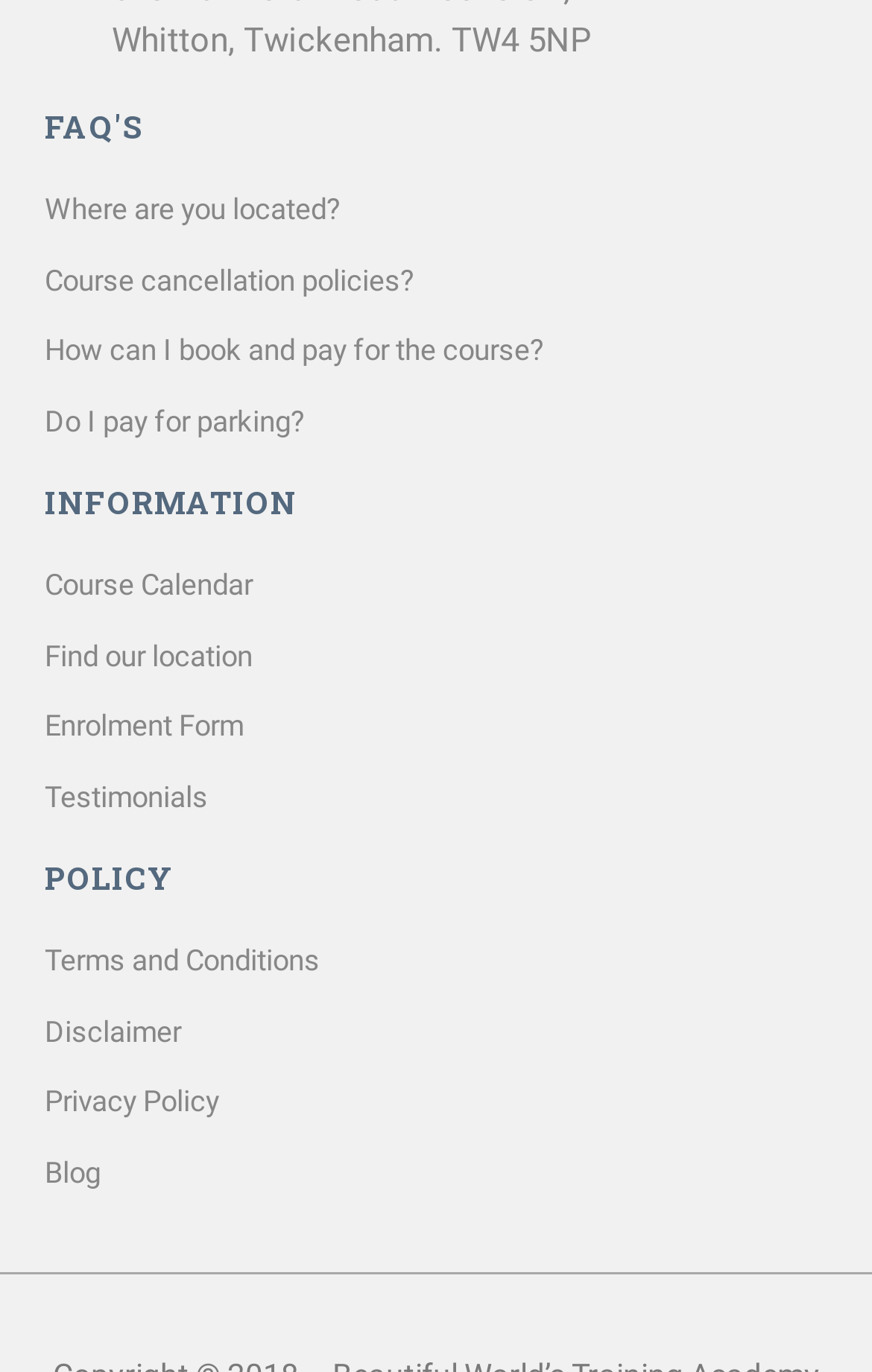Answer the question with a single word or phrase: 
How many categories are there on this webpage?

3